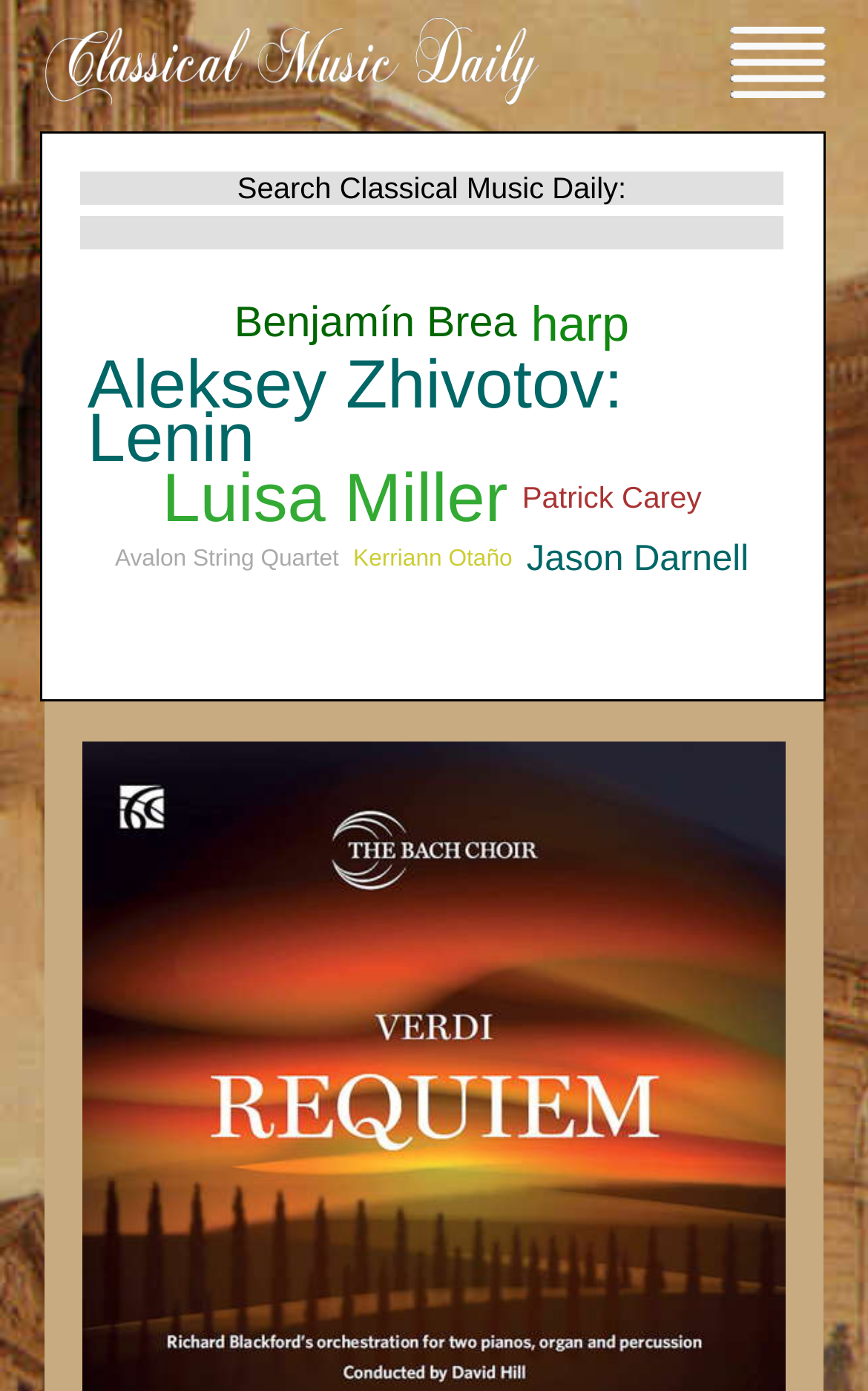Please provide a detailed answer to the question below by examining the image:
Is the search function required?

The textbox has a 'required' attribute set to 'False', which means that it is not necessary to fill in the textbox to perform a search.